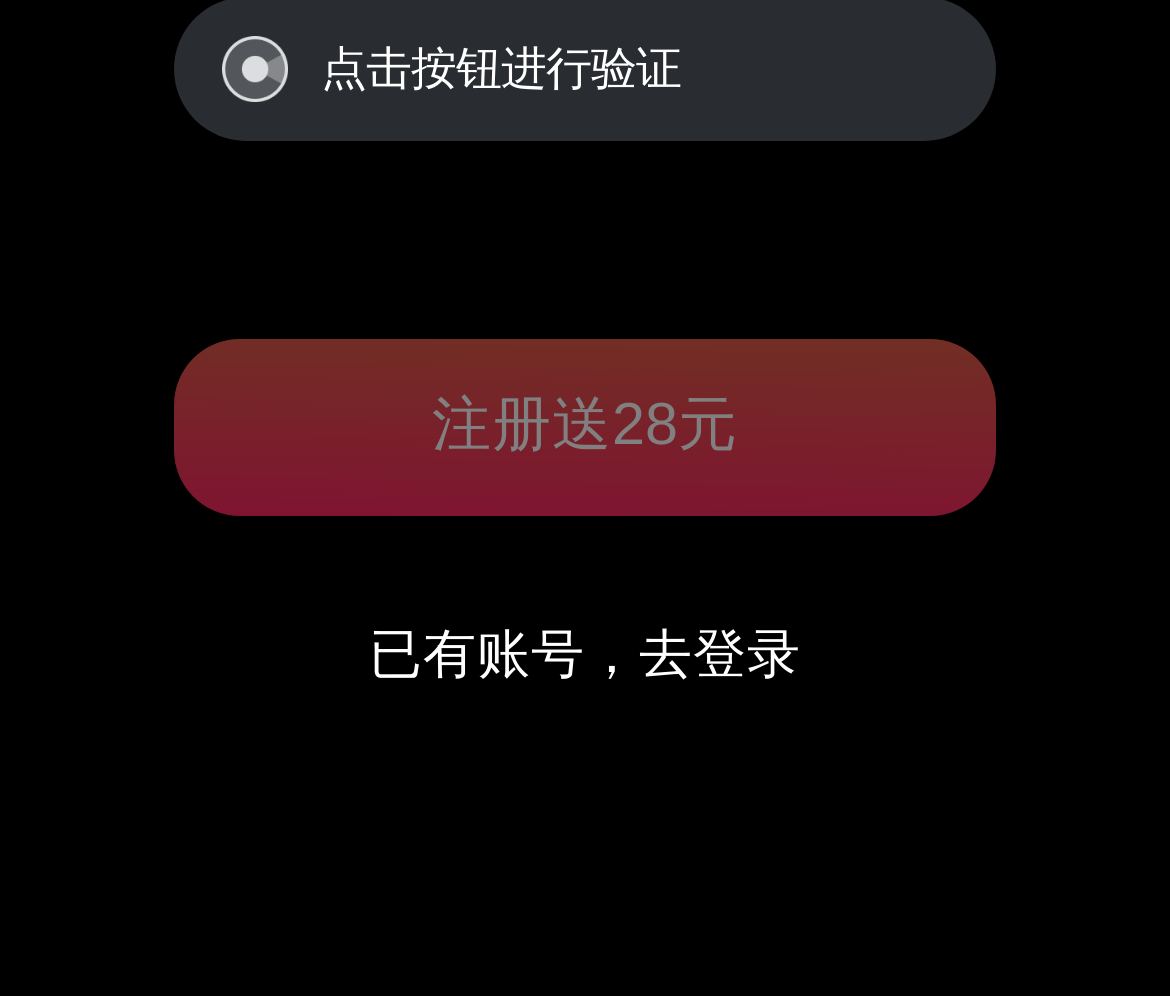From the element description: "已有账号，去登录", extract the bounding box coordinates of the UI element. The coordinates should be expressed as four float numbers between 0 and 1, in the order [left, top, right, bottom].

[0.148, 0.619, 0.852, 0.698]